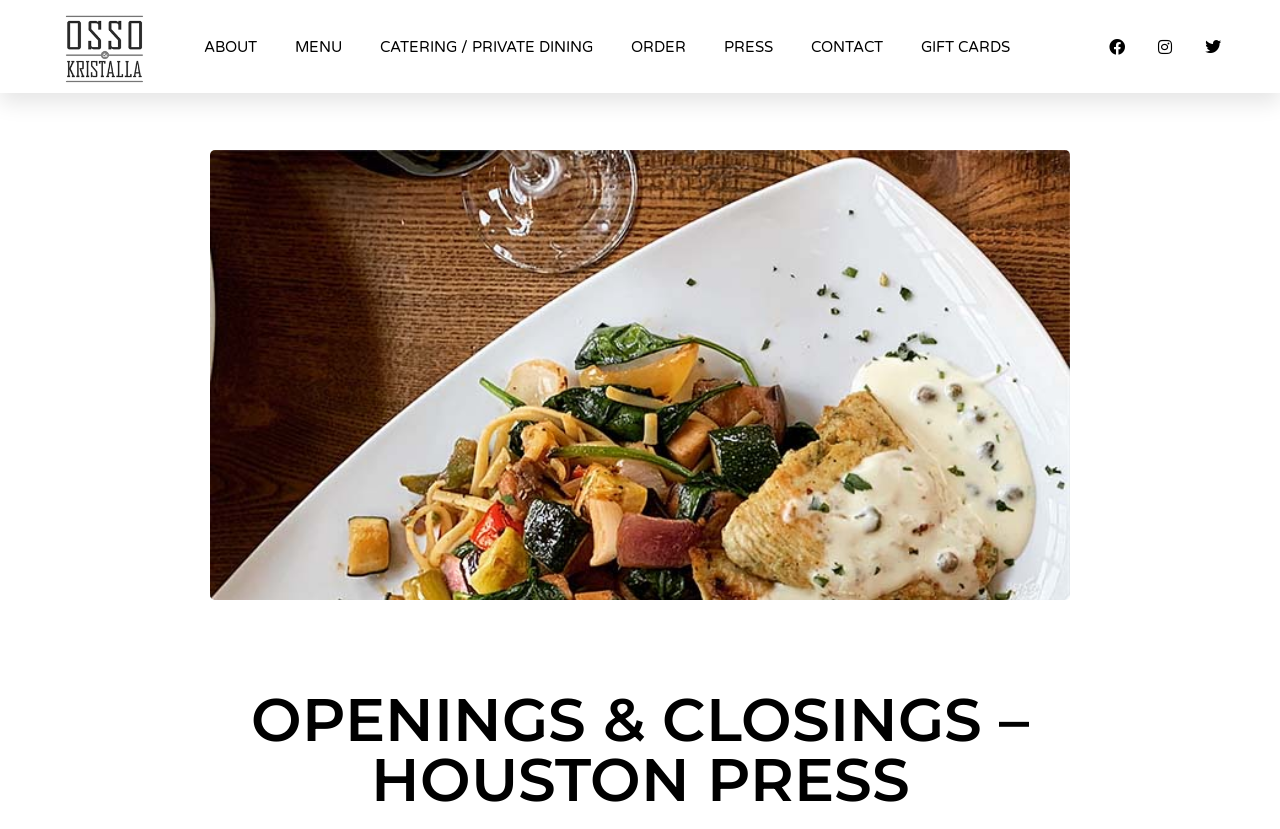Provide the bounding box coordinates, formatted as (top-left x, top-left y, bottom-right x, bottom-right y), with all values being floating point numbers between 0 and 1. Identify the bounding box of the UI element that matches the description: CATERING / PRIVATE DINING

[0.297, 0.002, 0.463, 0.111]